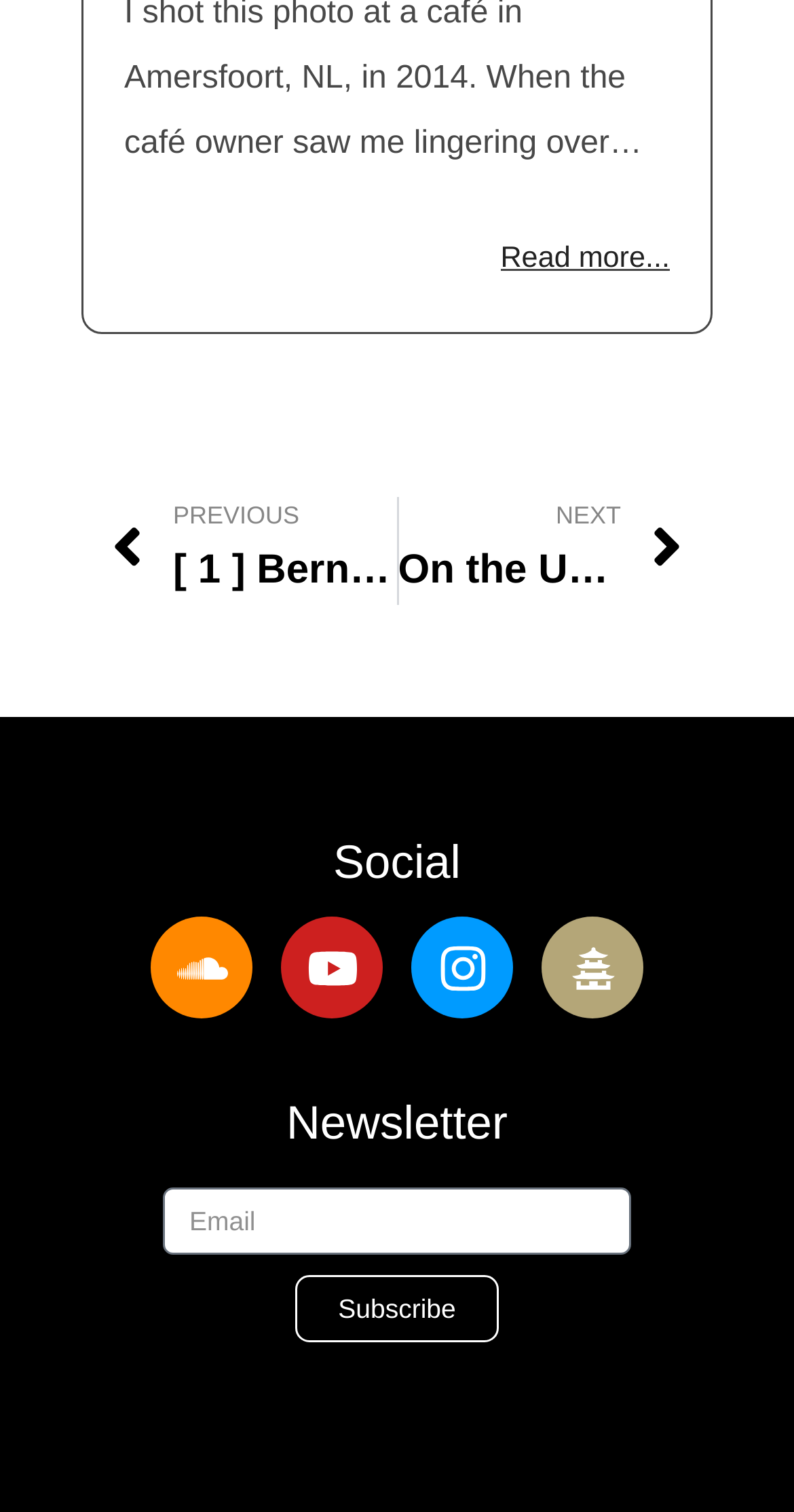Please identify the bounding box coordinates of where to click in order to follow the instruction: "Visit the Soundcloud page".

[0.19, 0.606, 0.318, 0.674]